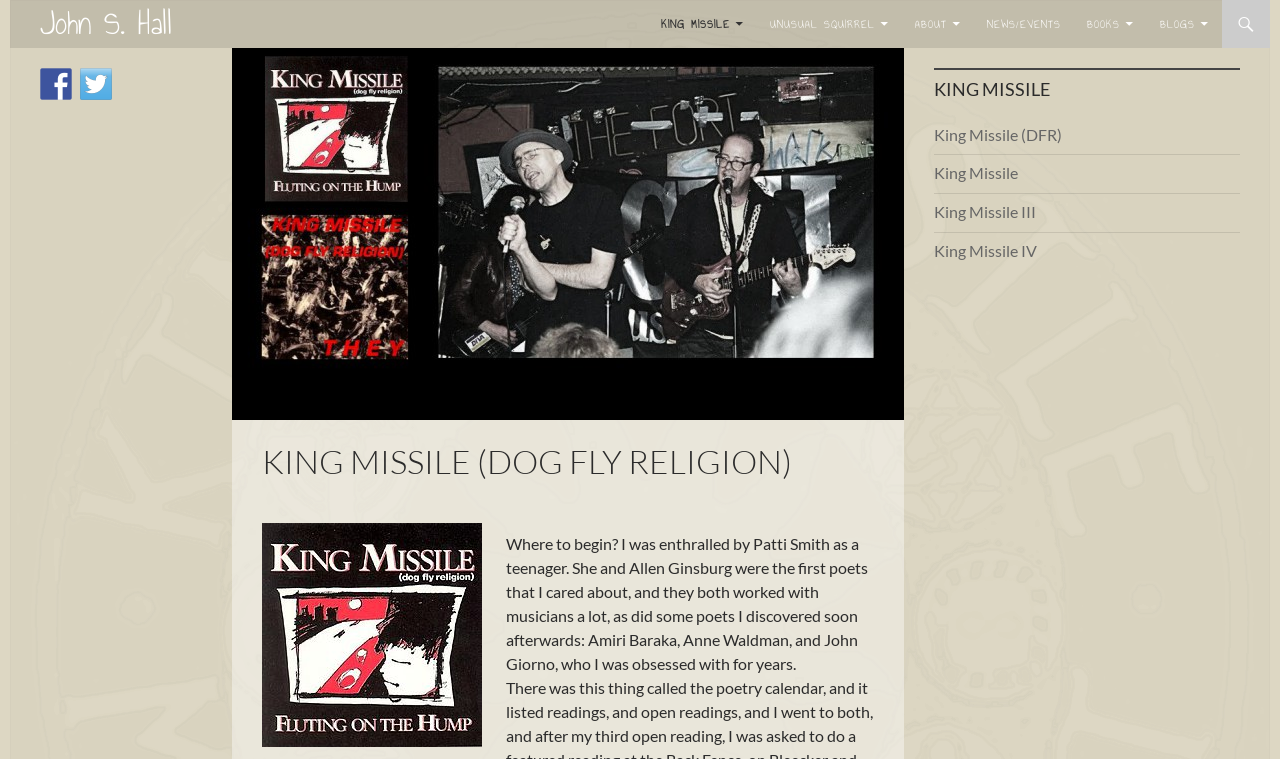Can you pinpoint the bounding box coordinates for the clickable element required for this instruction: "Check King Missile III link"? The coordinates should be four float numbers between 0 and 1, i.e., [left, top, right, bottom].

[0.73, 0.266, 0.809, 0.291]